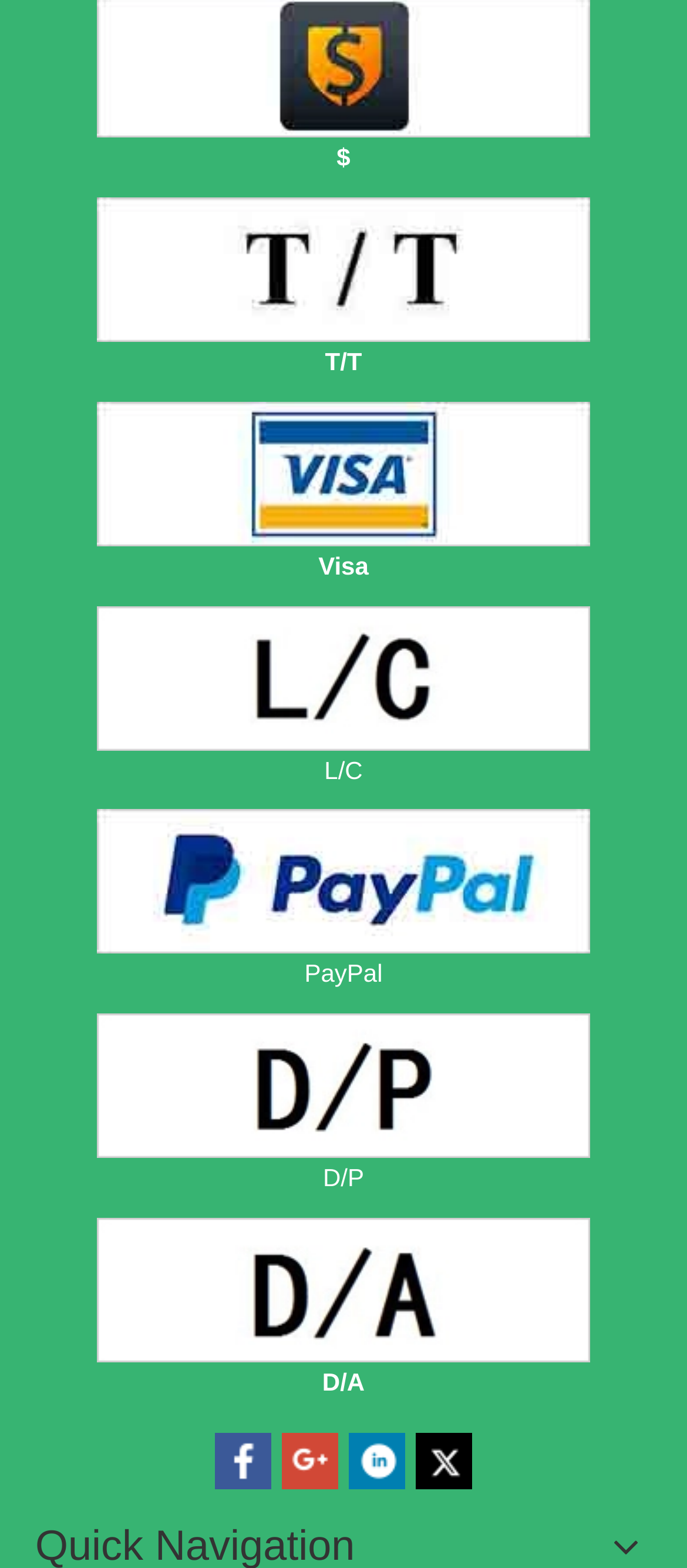Determine the bounding box coordinates of the UI element that matches the following description: "aria-label="Google+" title="Google+"". The coordinates should be four float numbers between 0 and 1 in the format [left, top, right, bottom].

[0.192, 0.156, 0.315, 0.21]